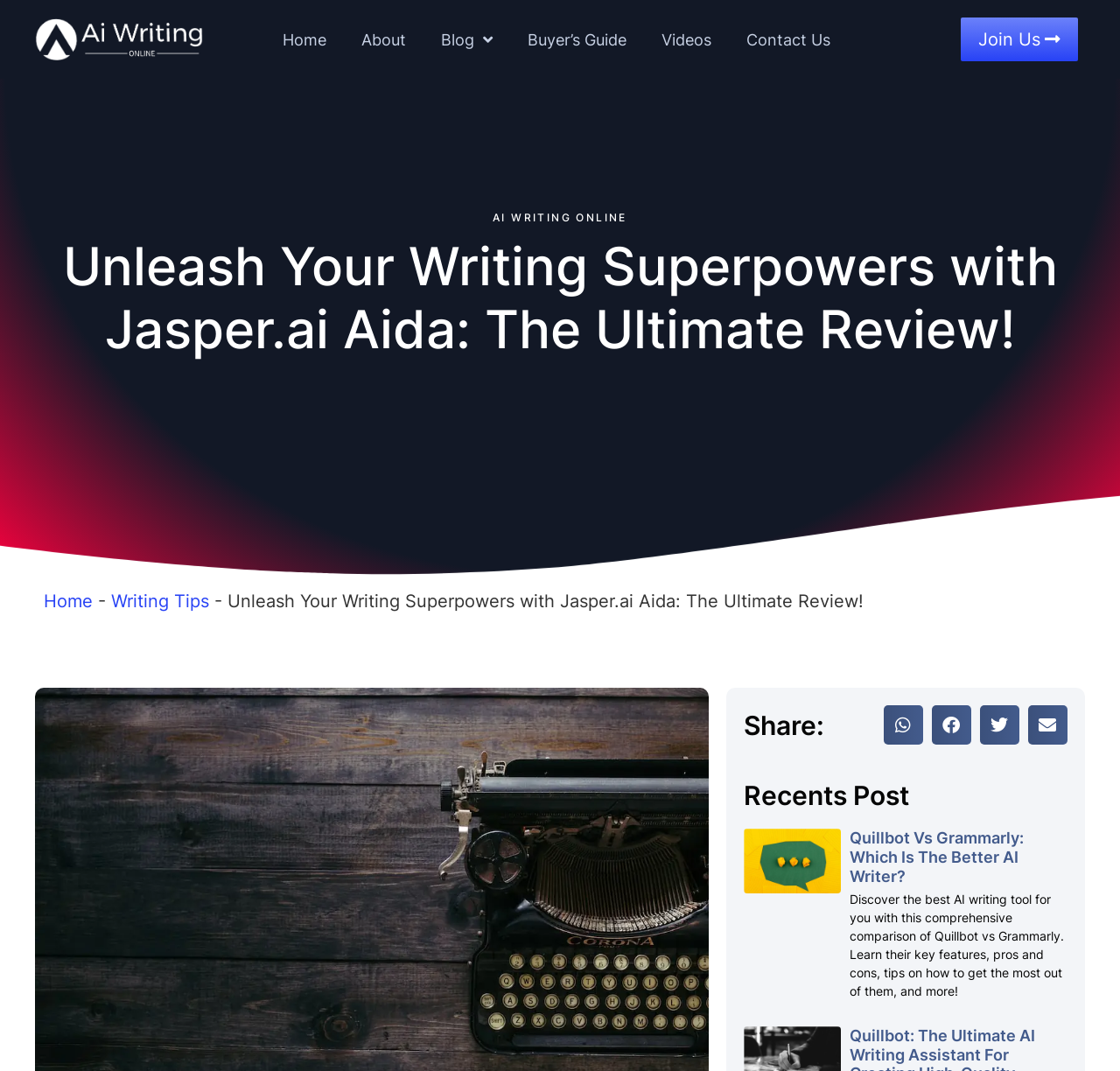Describe the webpage in detail, including text, images, and layout.

This webpage is a review of Jasper.ai Aida, an AI writing tool. At the top, there is a navigation menu with links to "Home", "About", "Blog", "Buyer's Guide", "Videos", and "Contact Us". On the right side of the navigation menu, there is a "Join Us" link. 

Below the navigation menu, there are two headings: "AI WRITING ONLINE" and "Unleash Your Writing Superpowers with Jasper.ai Aida: The Ultimate Review!". 

To the right of the headings, there is a breadcrumbs navigation with links to "Home" and "Writing Tips". 

Further down, there is a section with social media sharing buttons, including "Share on whatsapp", "Share on facebook", "Share on twitter", and "Share on email". 

Below the sharing buttons, there is a "Recents Post" section with an article titled "Quillbot vs Grammarly: Which Is The Better AI Writer". The article has a brief summary that reads, "Discover the best AI writing tool for you with this comprehensive comparison of Quillbot vs Grammarly. Learn their key features, pros and cons, tips on how to get the most out of them, and more!". There are also two links to the same article, one with an image and one without.